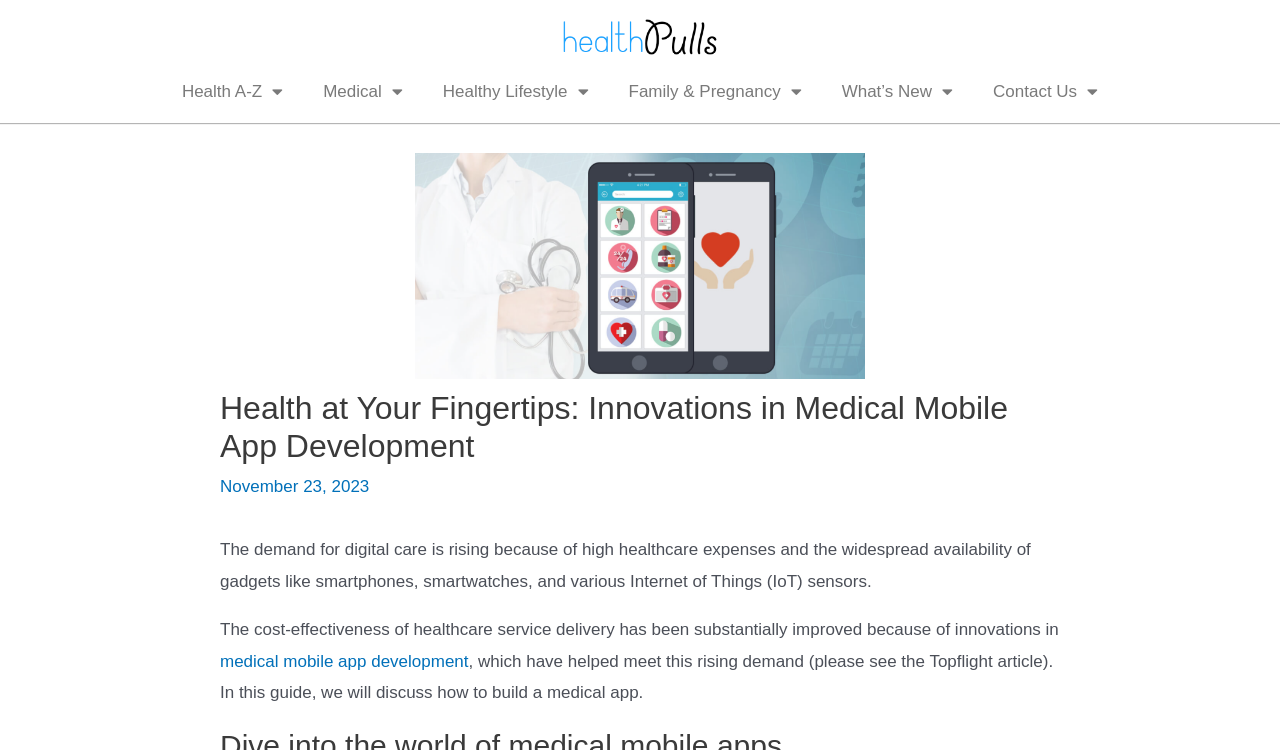Please identify the bounding box coordinates of the area that needs to be clicked to fulfill the following instruction: "Click the What’s New menu toggle."

[0.642, 0.092, 0.76, 0.153]